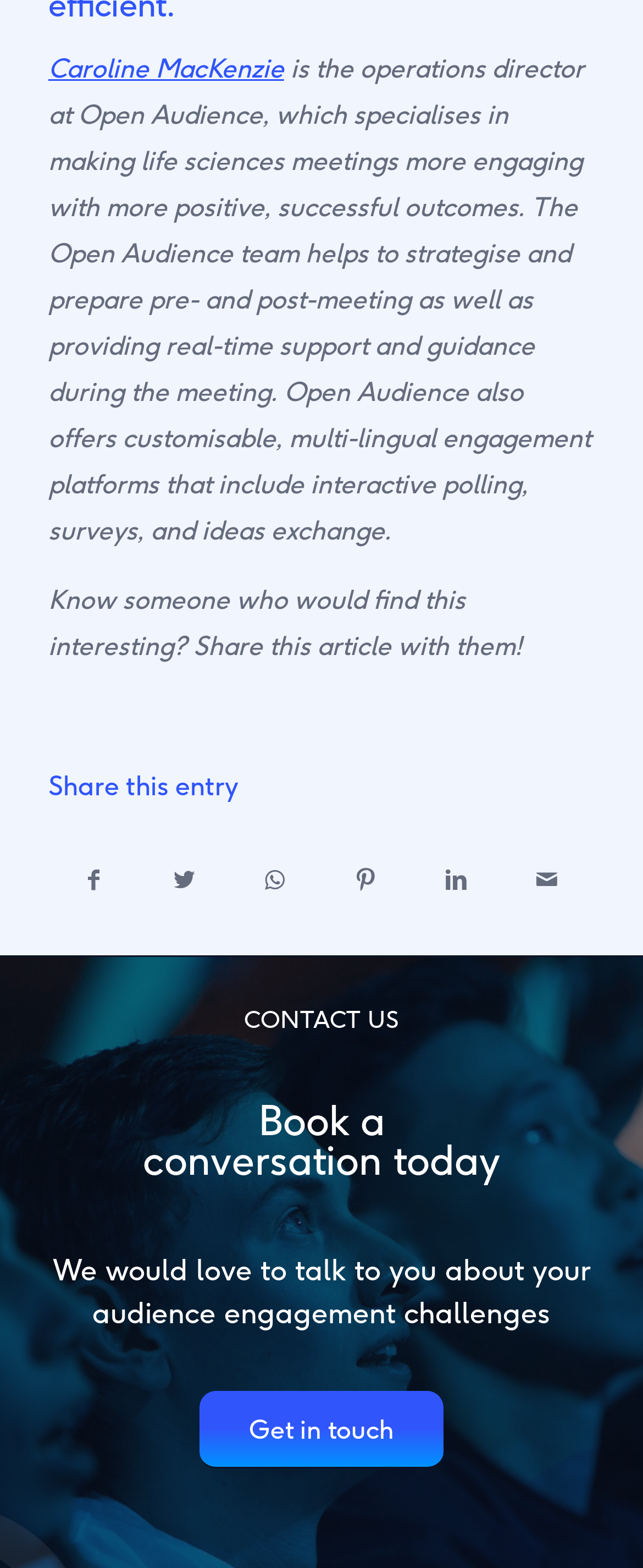Locate the bounding box coordinates of the clickable element to fulfill the following instruction: "Book a conversation today". Provide the coordinates as four float numbers between 0 and 1 in the format [left, top, right, bottom].

[0.075, 0.701, 0.925, 0.753]